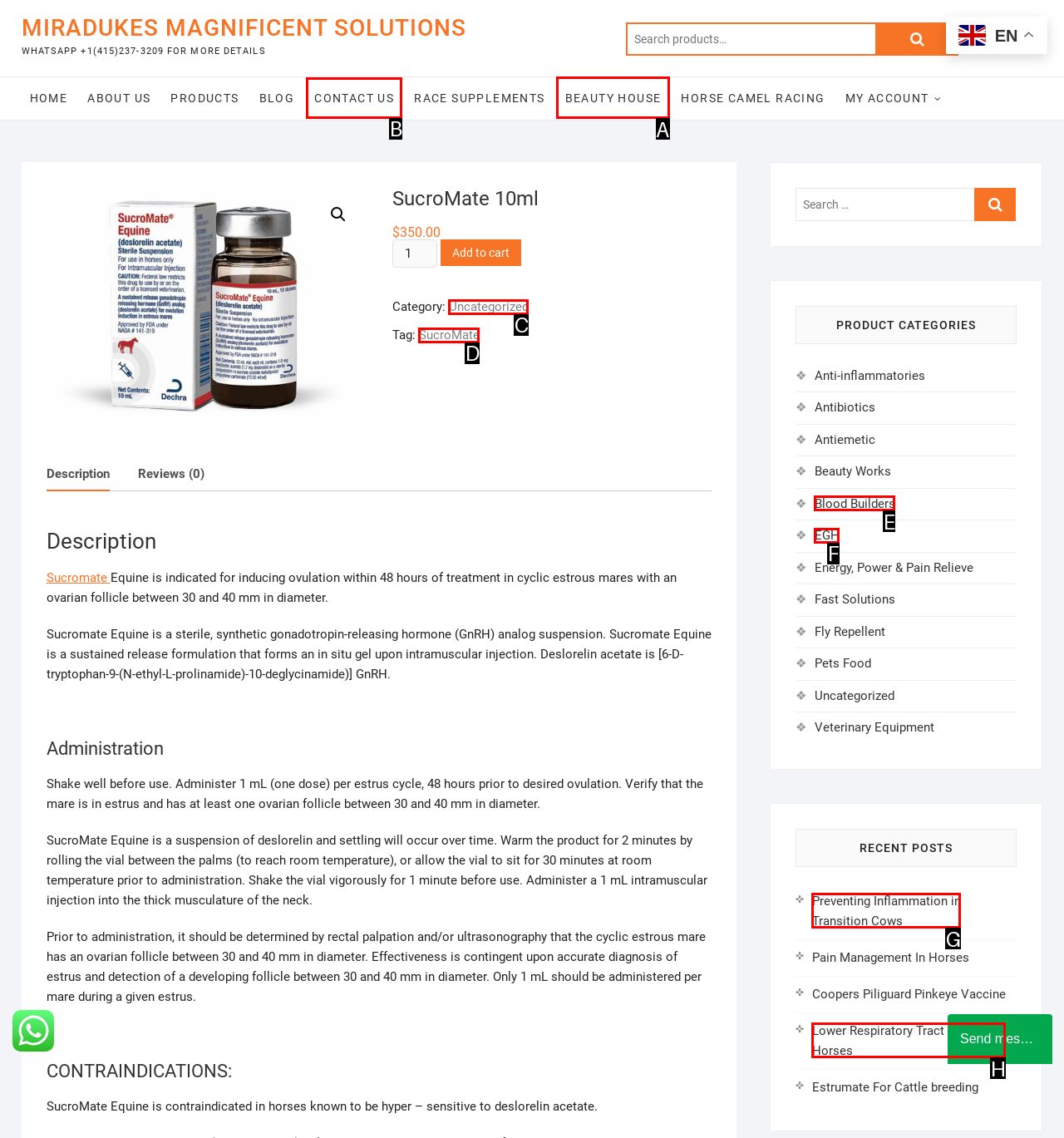Choose the letter of the option you need to click to Contact us. Answer with the letter only.

B